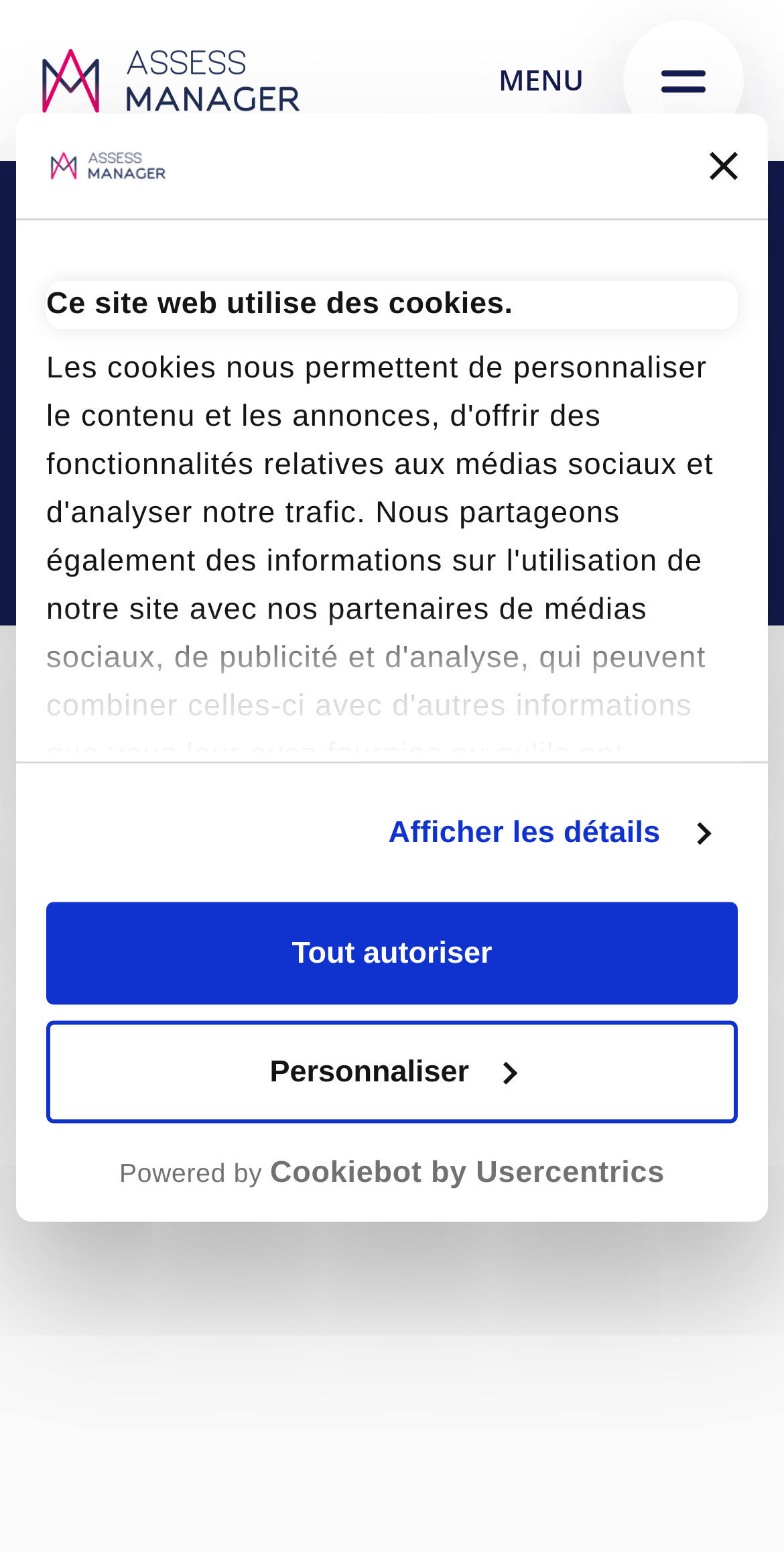What is the relationship between a participative manager and his/her colleagues?
Using the image as a reference, answer the question with a short word or phrase.

Simple, pleasant and warm